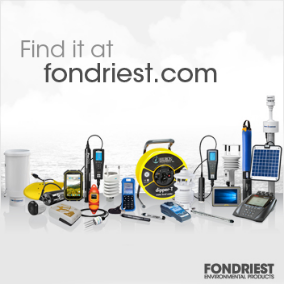What is the website address mentioned in the image?
Provide a well-explained and detailed answer to the question.

The text above the assortment of tools explicitly reads 'Find it at fondriest.com', which indicates that the company's website is fondriest.com, where viewers can explore further for environmental monitoring solutions.